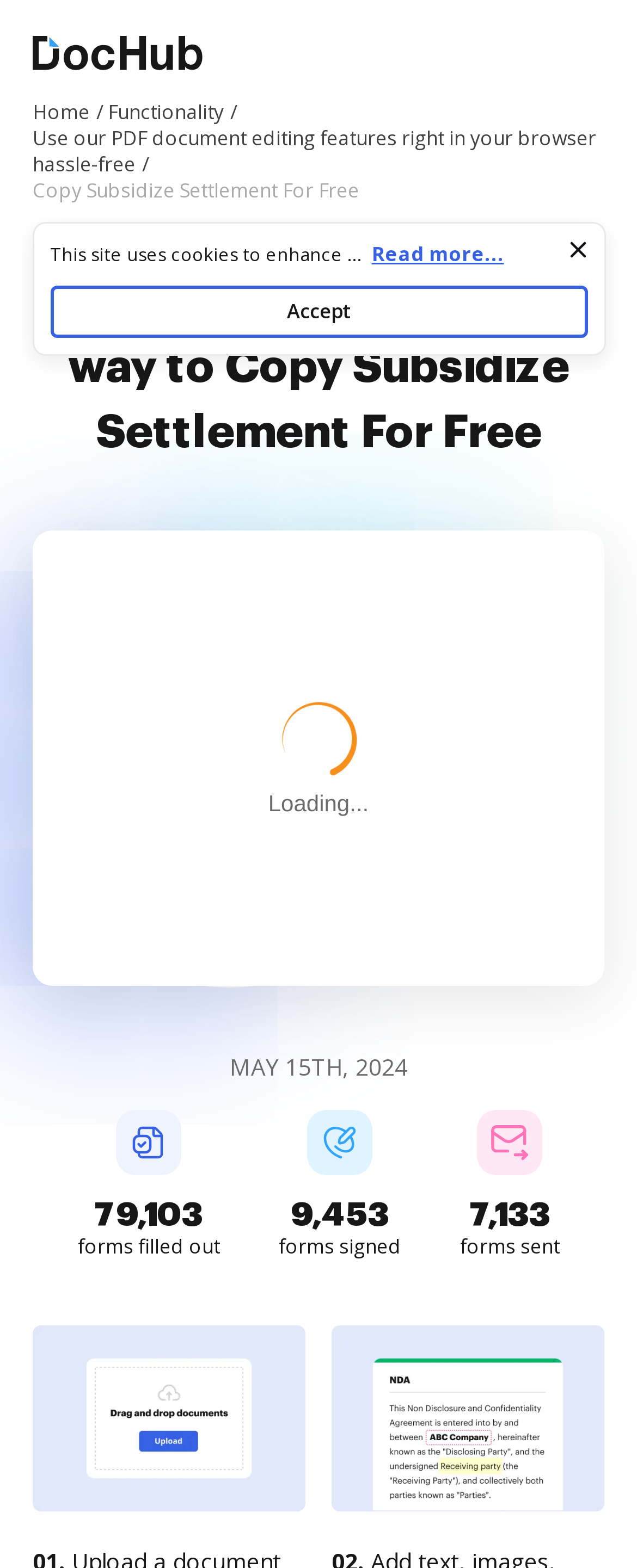Respond to the question below with a single word or phrase:
What is the purpose of the website?

Document editing and execution